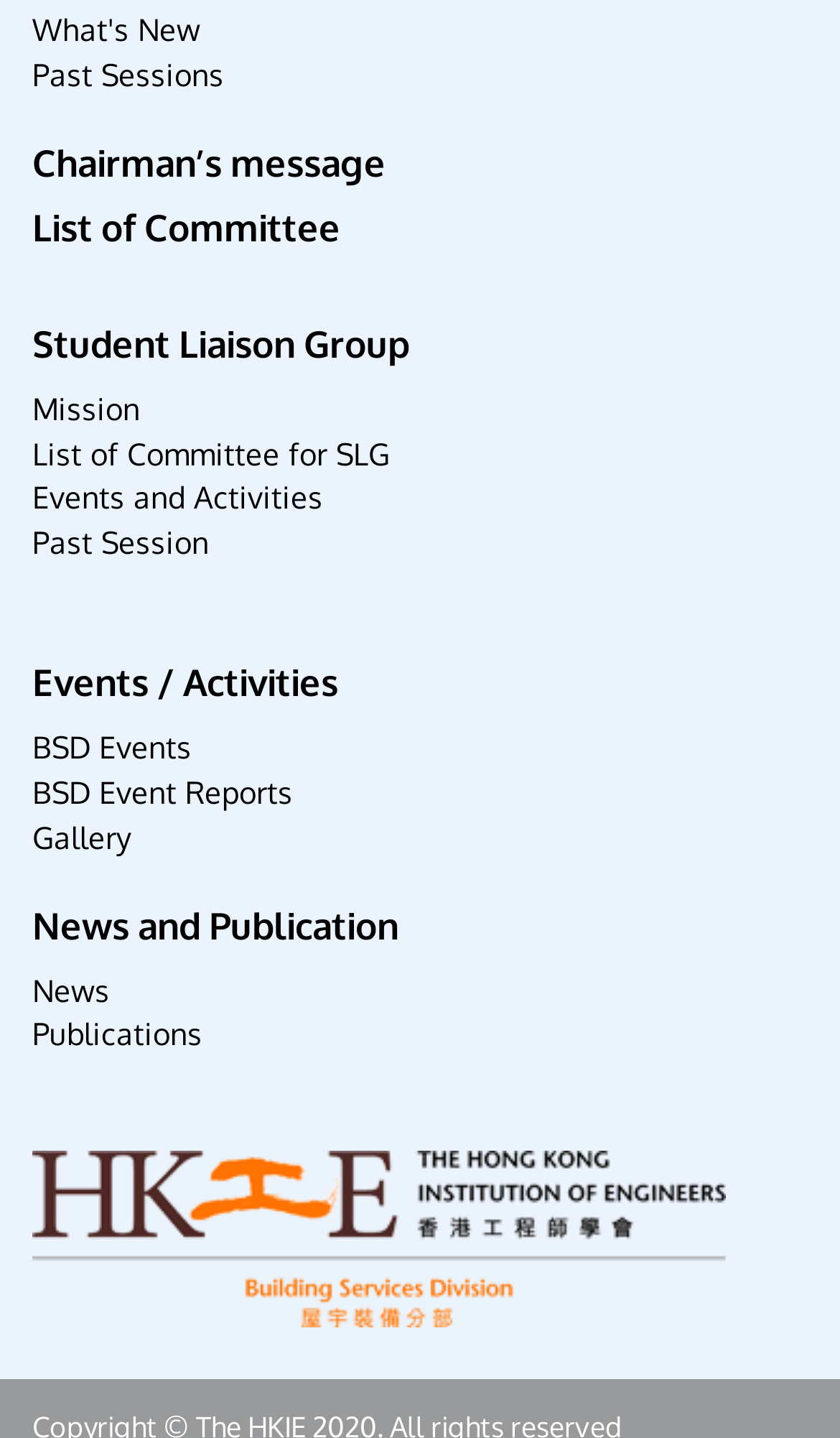Locate the bounding box coordinates of the element that should be clicked to execute the following instruction: "Browse the Gallery".

[0.038, 0.569, 0.156, 0.596]